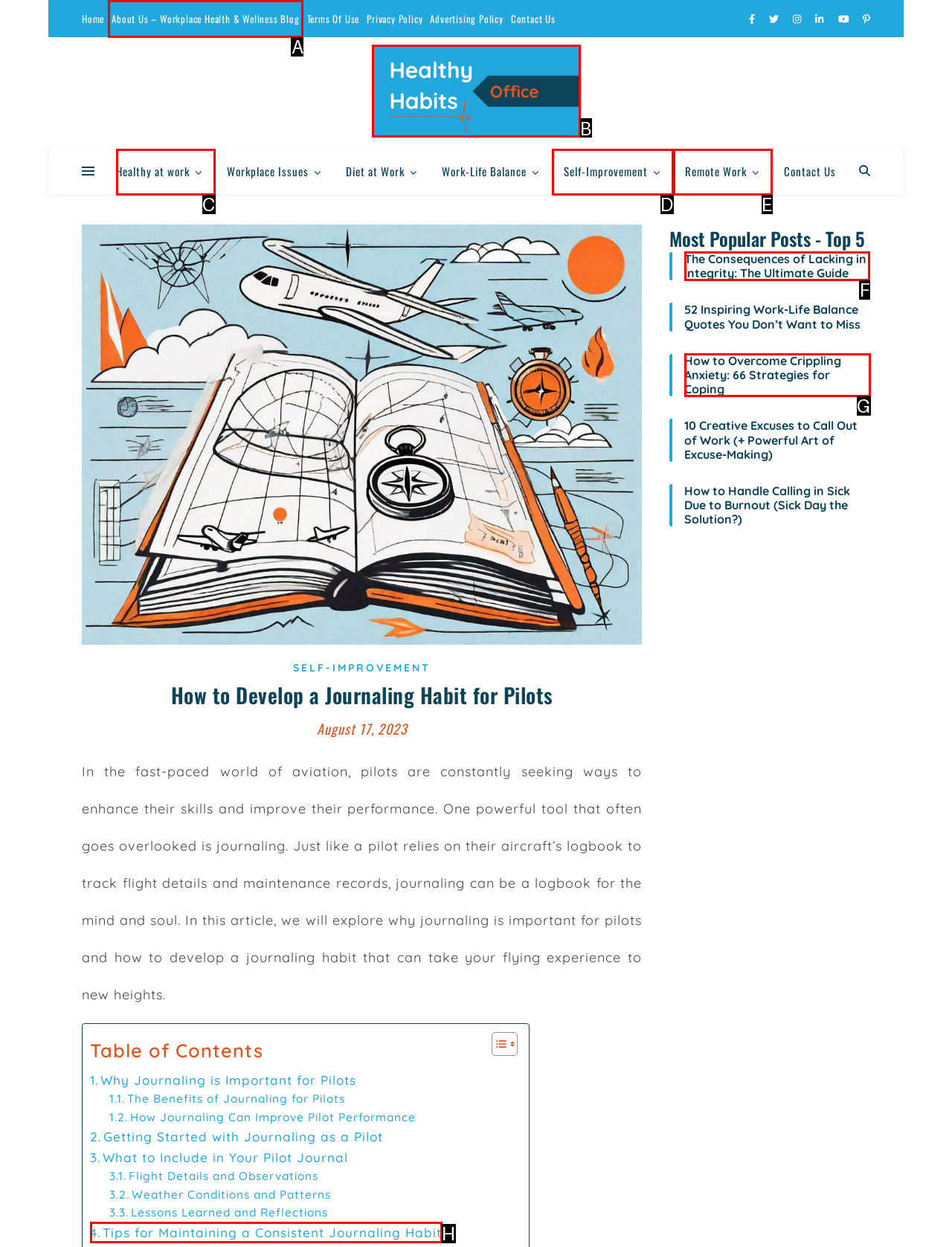Choose the HTML element to click for this instruction: View the most popular post 'The Consequences of Lacking in Integrity: The Ultimate Guide' Answer with the letter of the correct choice from the given options.

F